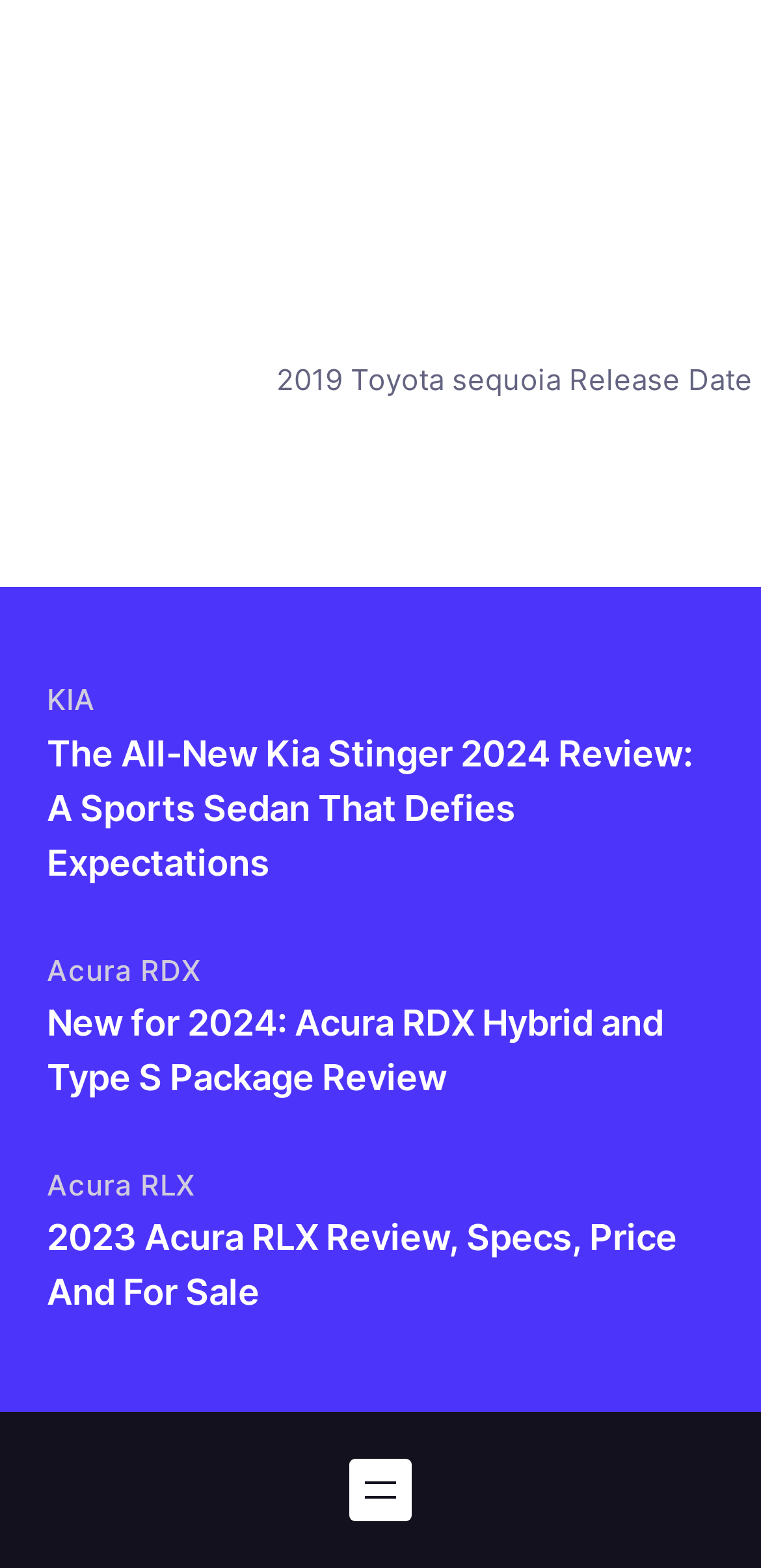Bounding box coordinates are given in the format (top-left x, top-left y, bottom-right x, bottom-right y). All values should be floating point numbers between 0 and 1. Provide the bounding box coordinate for the UI element described as: KIA

[0.062, 0.436, 0.126, 0.458]